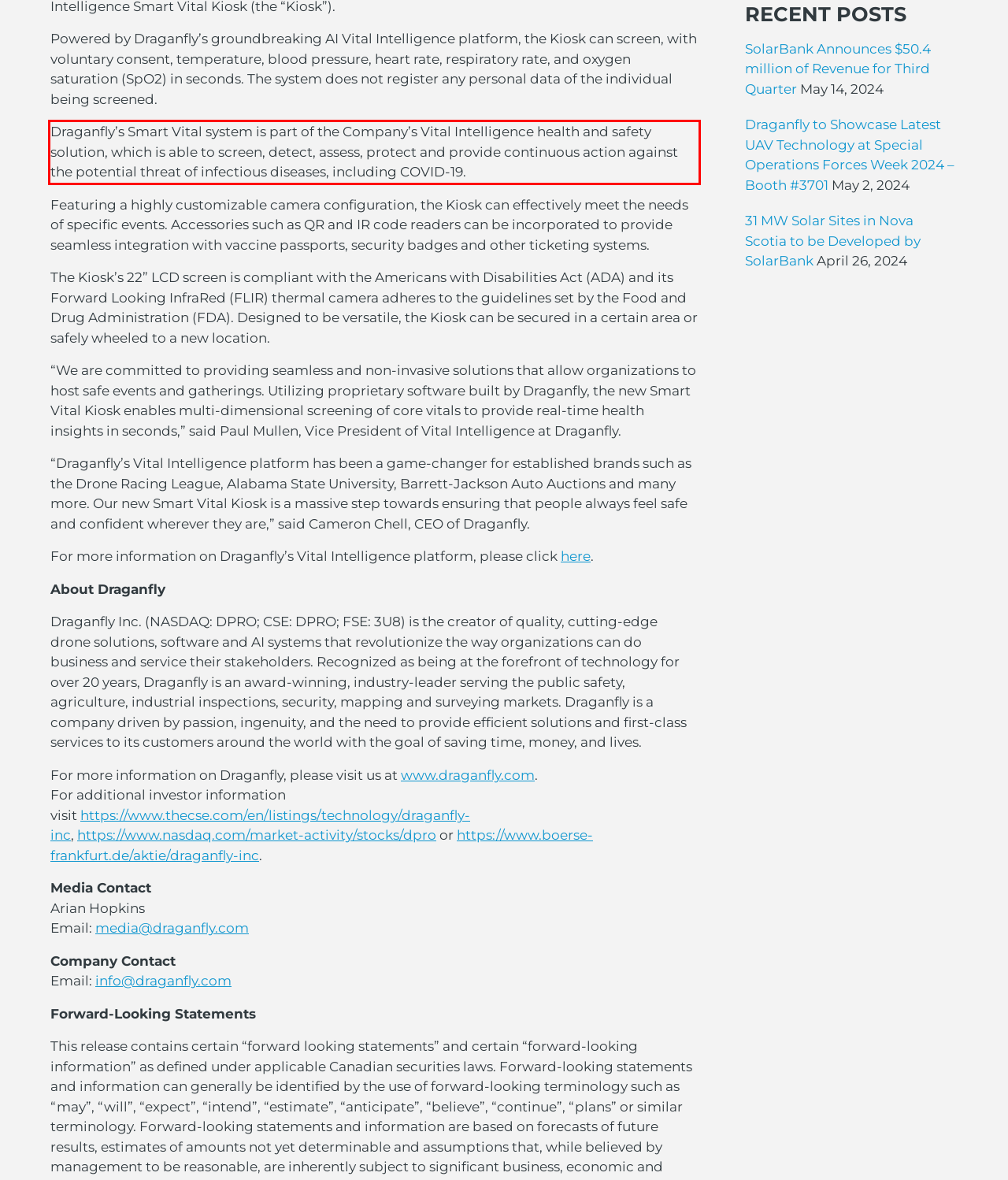Given a screenshot of a webpage, locate the red bounding box and extract the text it encloses.

Draganfly’s Smart Vital system is part of the Company’s Vital Intelligence health and safety solution, which is able to screen, detect, assess, protect and provide continuous action against the potential threat of infectious diseases, including COVID-19.